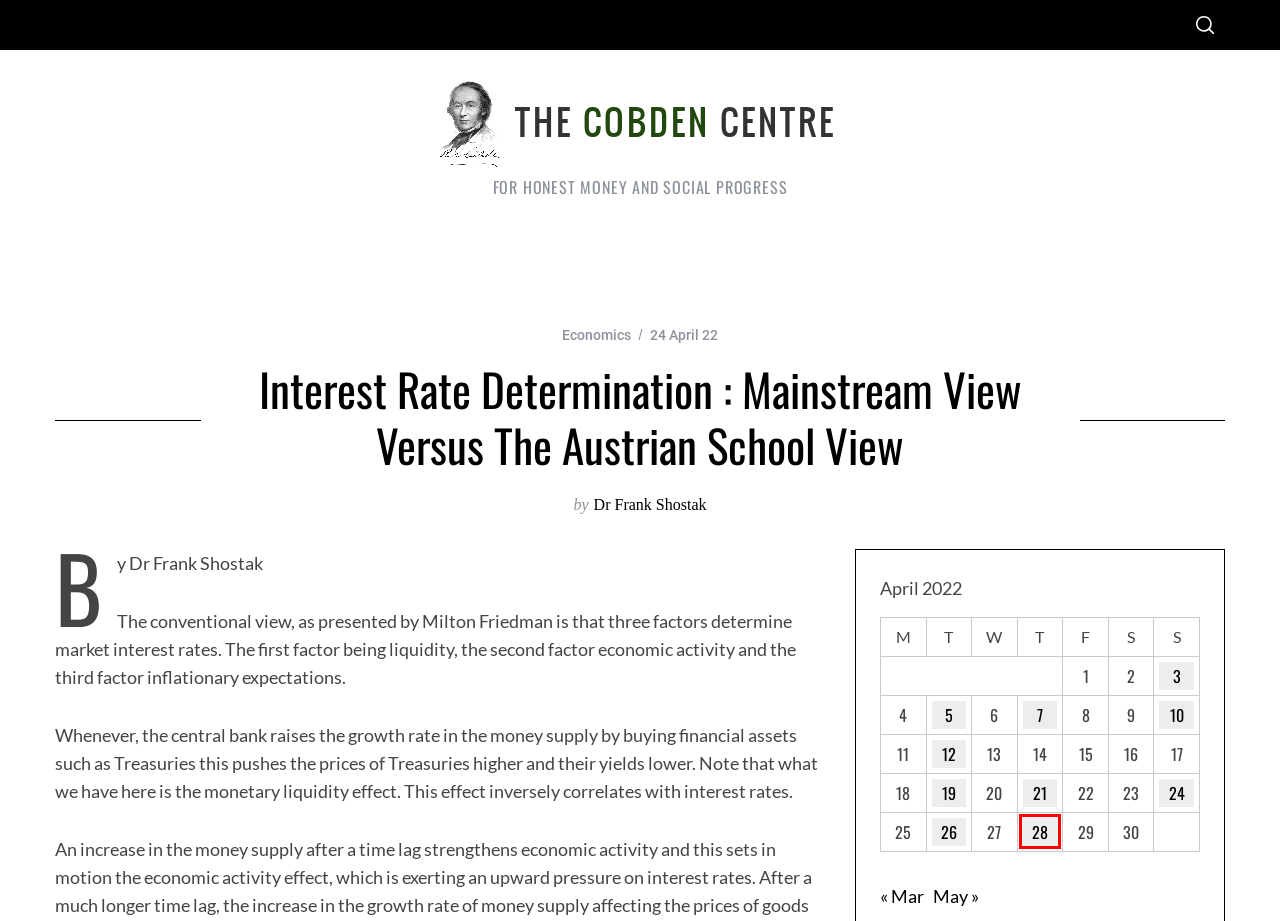You are given a screenshot of a webpage within which there is a red rectangle bounding box. Please choose the best webpage description that matches the new webpage after clicking the selected element in the bounding box. Here are the options:
A. May 2022 – The Cobden Centre
B. 10 April 22 – The Cobden Centre
C. Dr Frank Shostak – The Cobden Centre
D. 26 April 22 – The Cobden Centre
E. About – The Cobden Centre
F. 28 April 22 – The Cobden Centre
G. 24 April 22 – The Cobden Centre
H. Sign up – The Cobden Centre

F